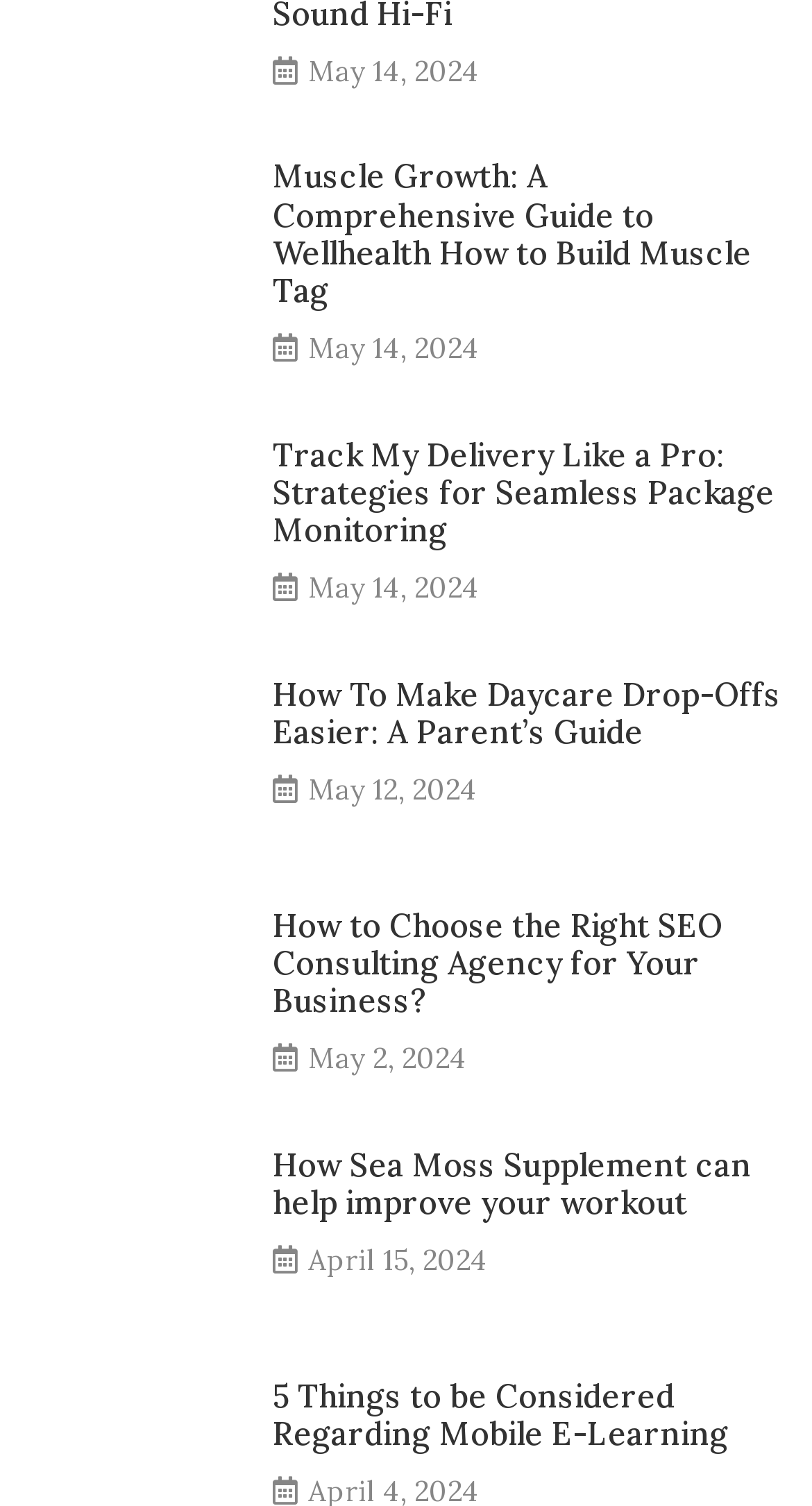What is the date of the latest article?
Answer with a single word or short phrase according to what you see in the image.

May 14, 2024